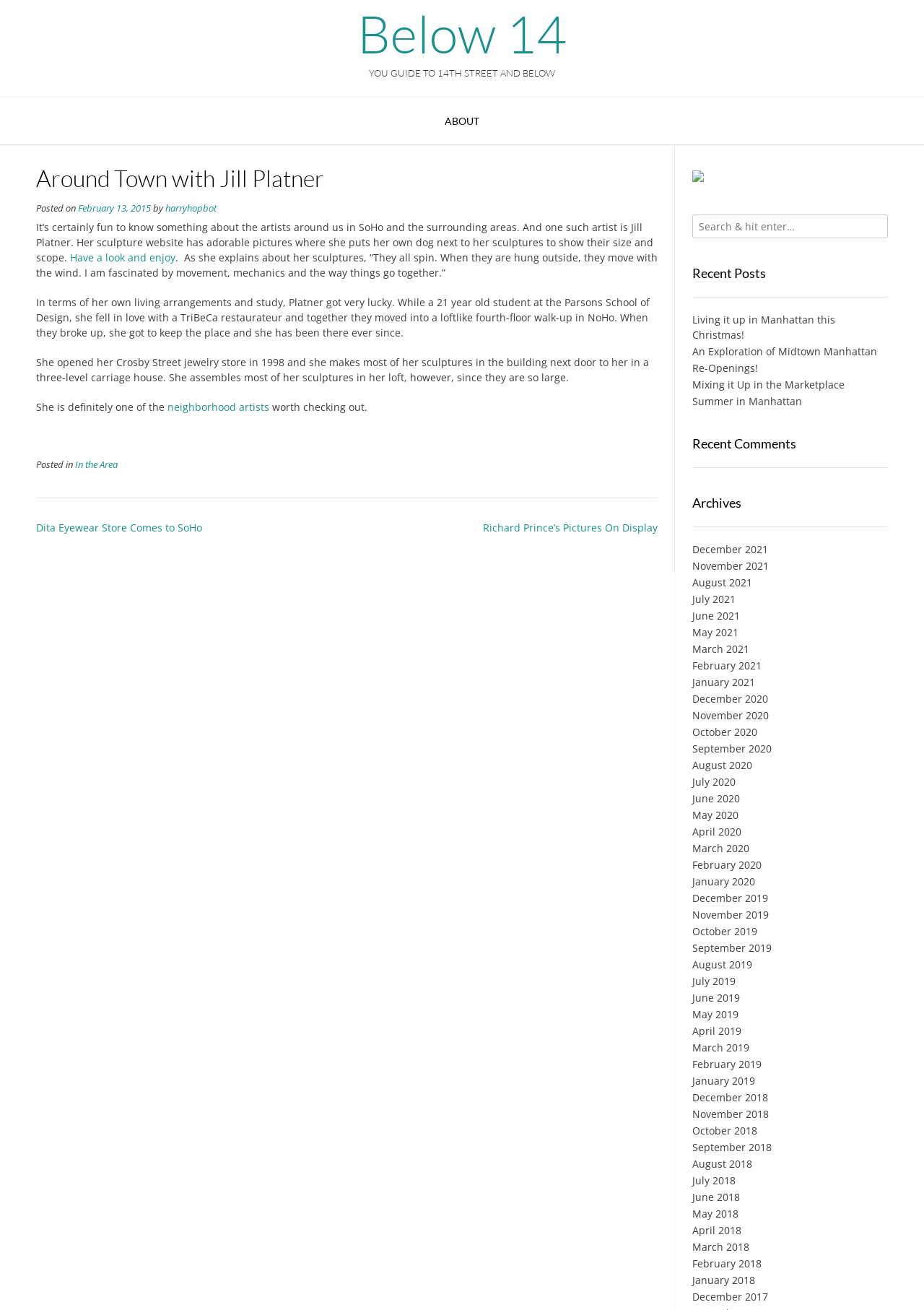Create an elaborate caption for the webpage.

The webpage is about "Around Town with Jill Platner – Below 14". At the top, there is a heading "Below 14" which is also a link. Below it, there is another heading "YOU GUIDE TO 14TH STREET AND BELOW". 

The main content of the webpage is an article about Jill Platner, an artist living in SoHo and the surrounding areas. The article starts with a brief introduction to Jill Platner and her sculptures, which are designed to spin and move with the wind. The text also mentions her living arrangements and study, including her loft-like fourth-floor walk-up in NoHo and her jewelry store on Crosby Street.

The article is divided into several paragraphs, with links and static text scattered throughout. There are also links to other articles, such as "Dita Eyewear Store Comes to SoHo" and "Richard Prince’s Pictures On Display", which are located at the bottom of the main content area.

On the right side of the webpage, there is a section with several links to recent posts, including "Living it up in Manhattan this Christmas!", "An Exploration of Midtown Manhattan", and others. Below this section, there are links to recent comments and archives, which are organized by month and year.

At the top right corner of the webpage, there is a search box and an image. The search box is located above the "Recent Posts" section.